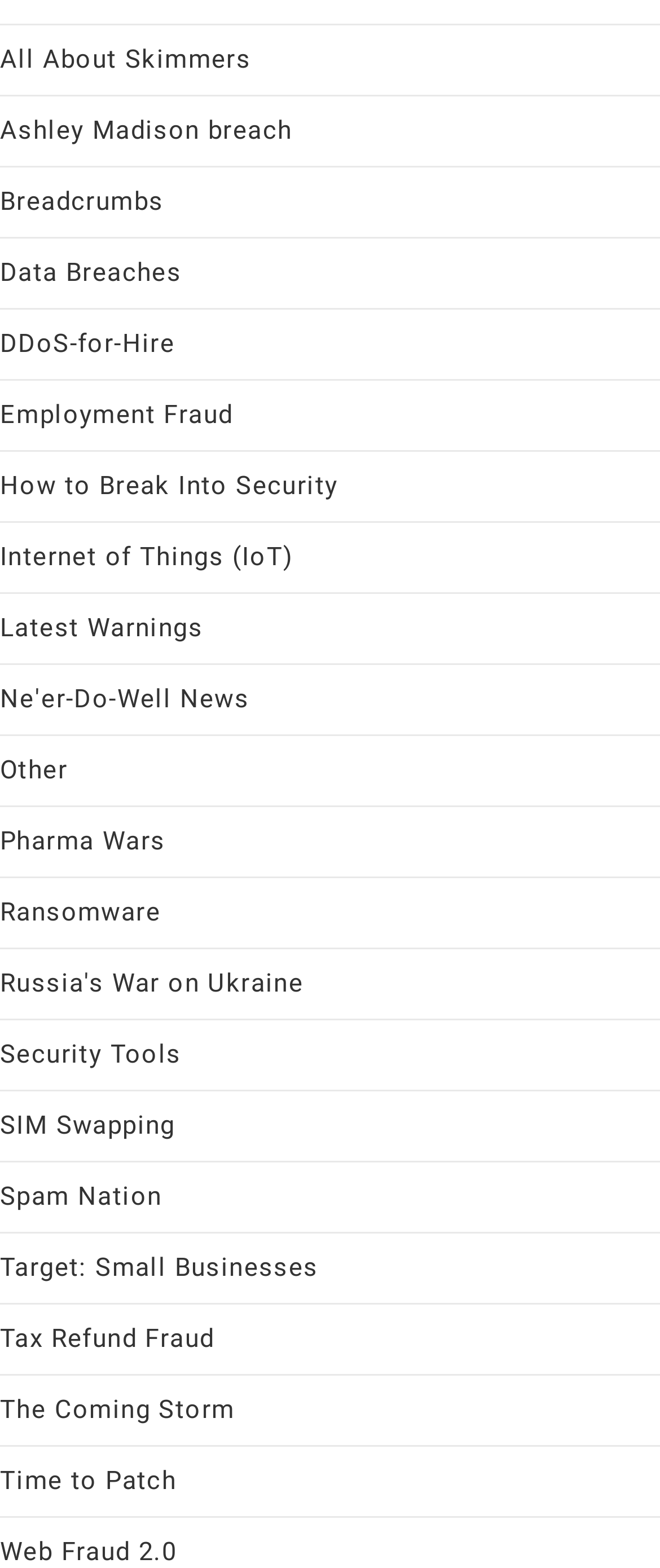Please locate the bounding box coordinates of the element that should be clicked to achieve the given instruction: "Learn about Data Breaches".

[0.0, 0.164, 0.275, 0.184]